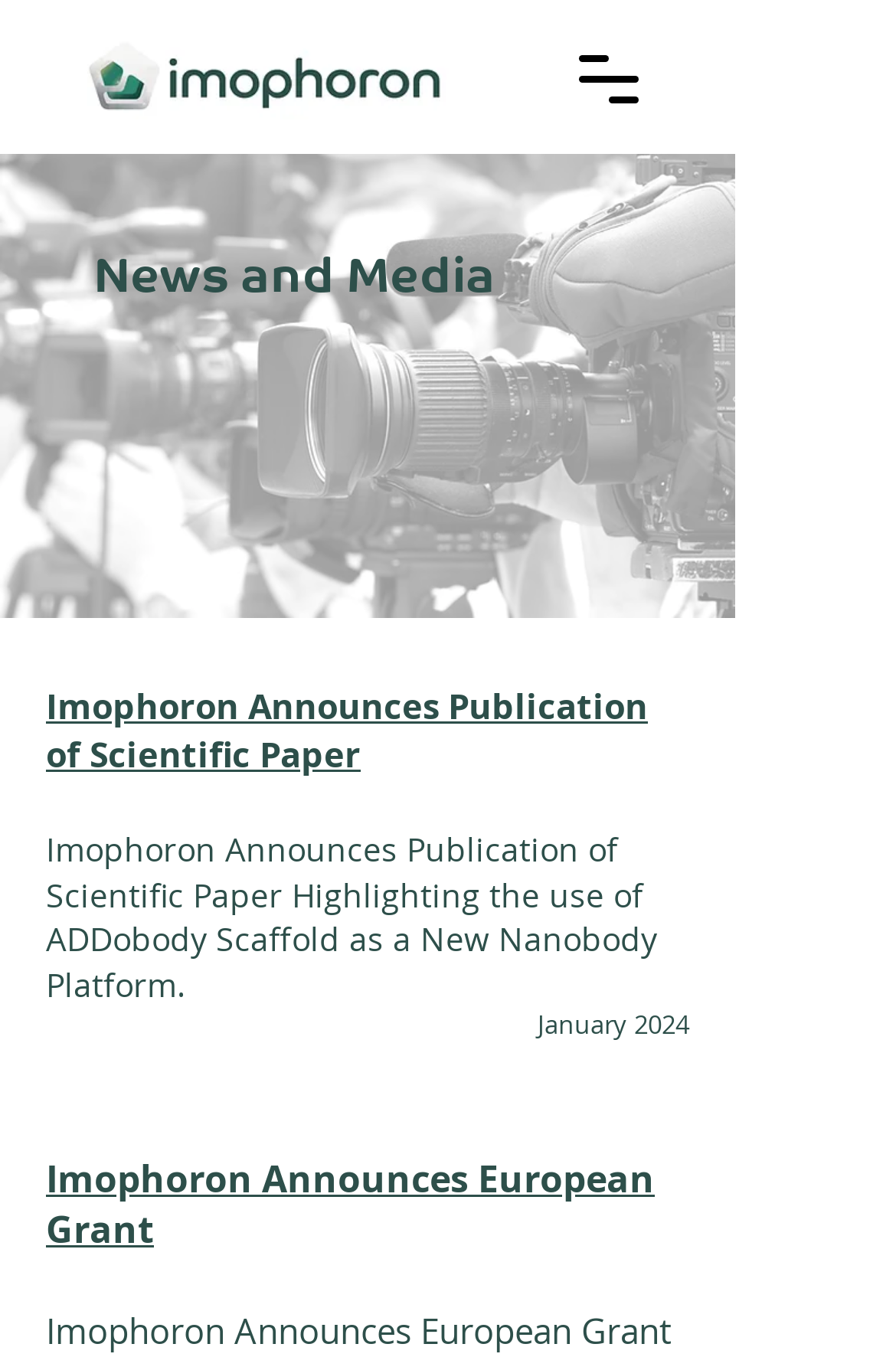When was the first news article published?
Based on the image, respond with a single word or phrase.

January 2024